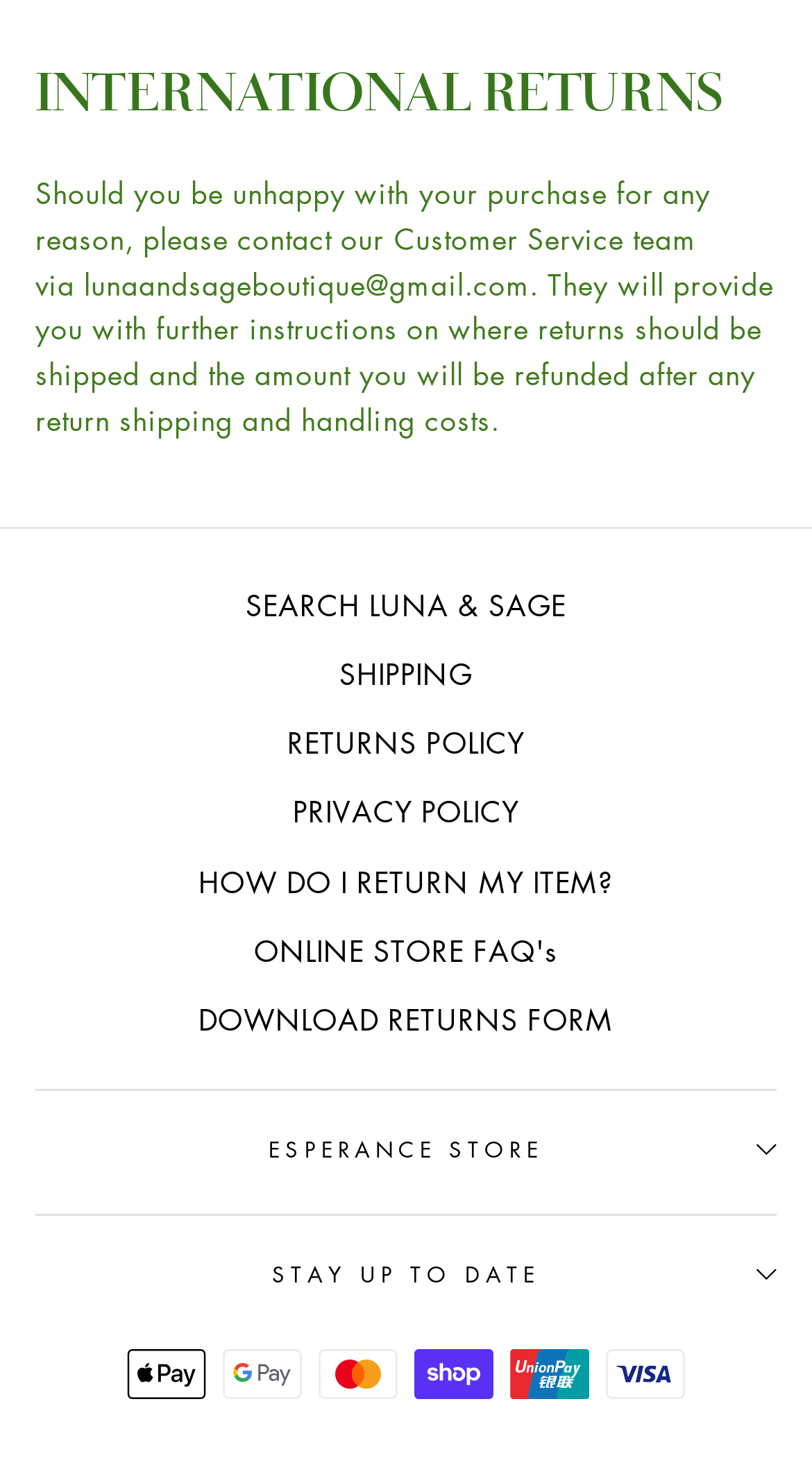Find the bounding box coordinates for the area that must be clicked to perform this action: "search for Luna & Sage".

[0.302, 0.392, 0.698, 0.435]